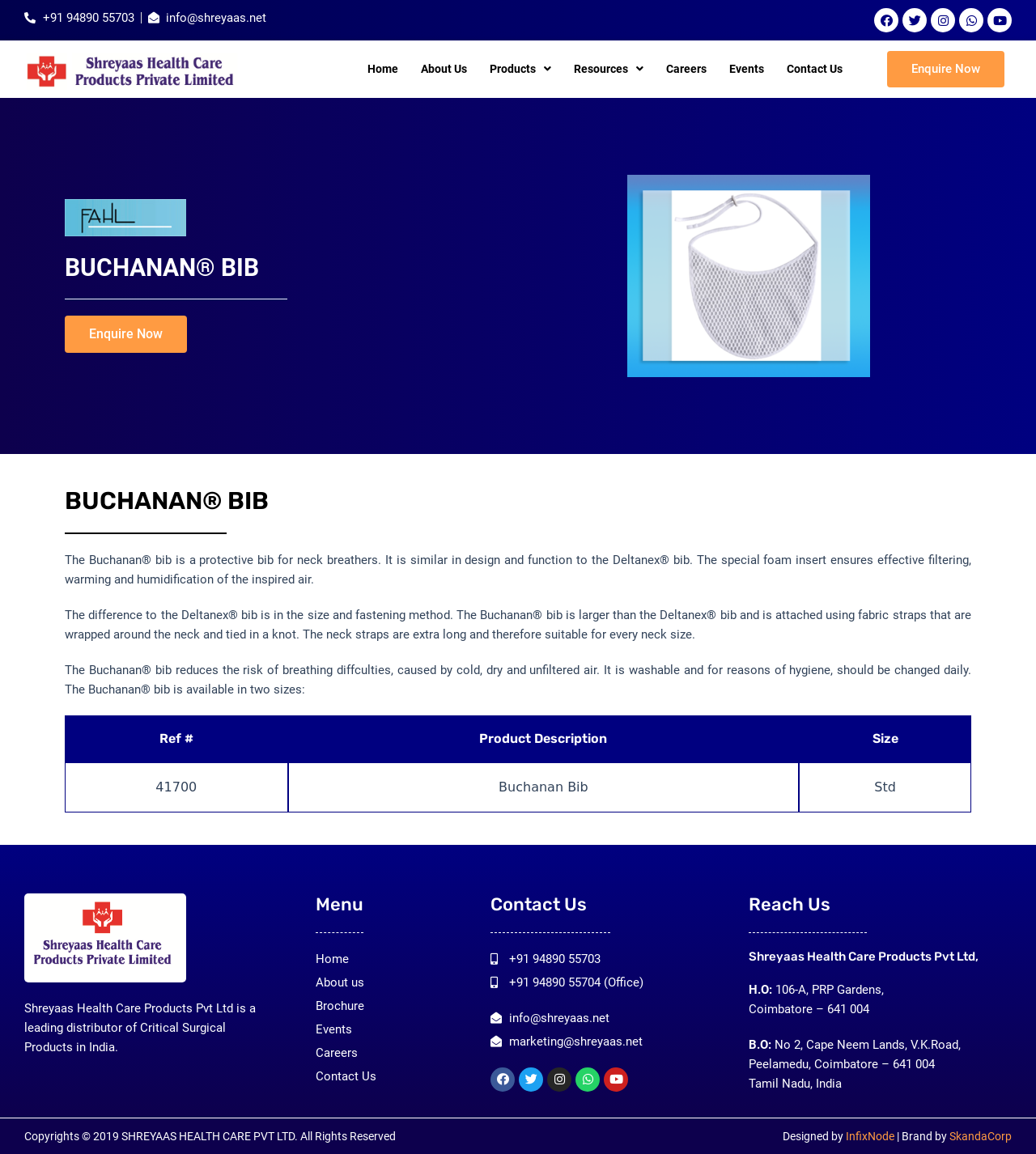Based on the element description: "+91 94890 55703", identify the bounding box coordinates for this UI element. The coordinates must be four float numbers between 0 and 1, listed as [left, top, right, bottom].

[0.474, 0.822, 0.683, 0.839]